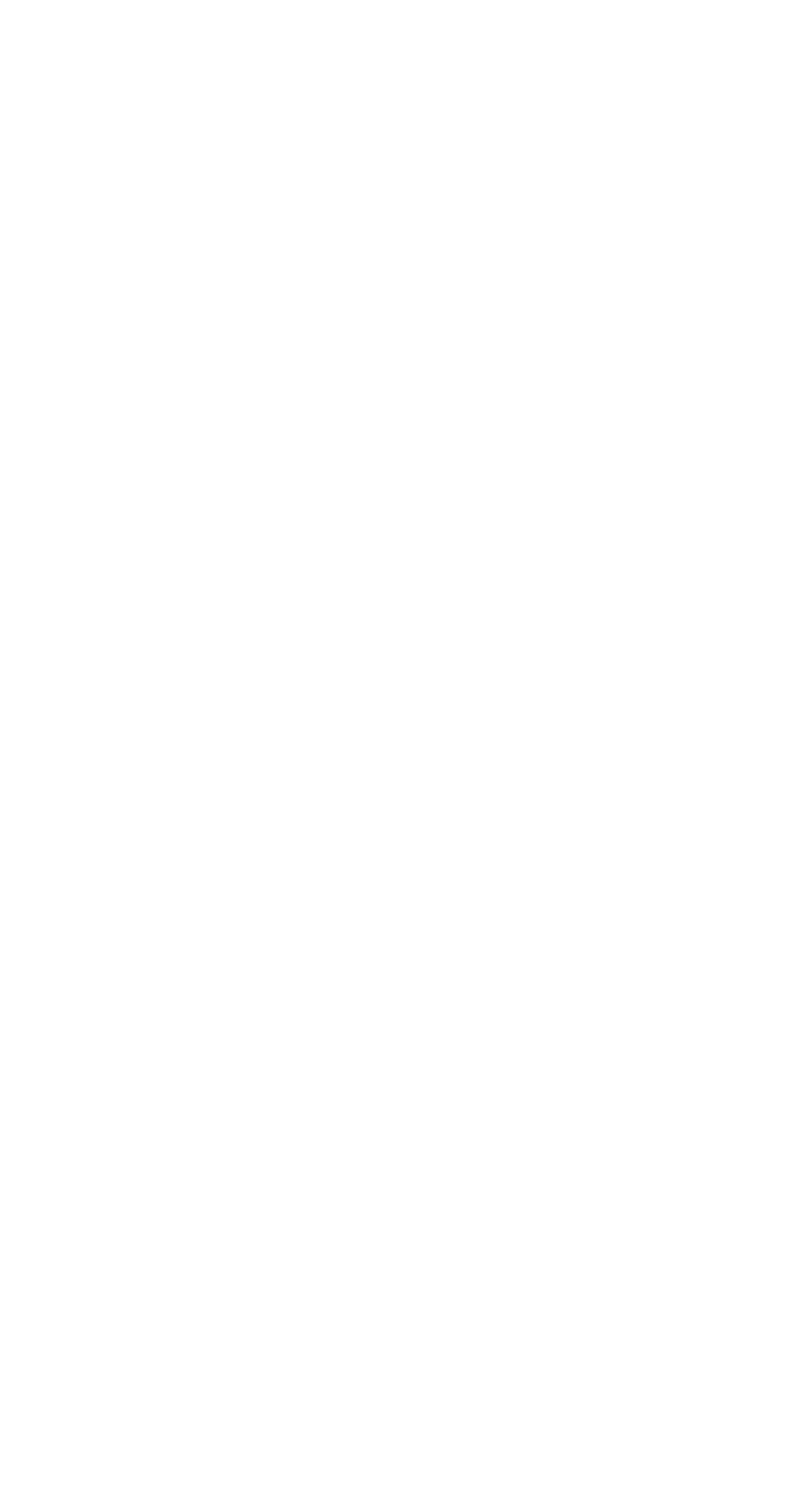Please answer the following question using a single word or phrase: What is the location of the company?

Cape Town, WC